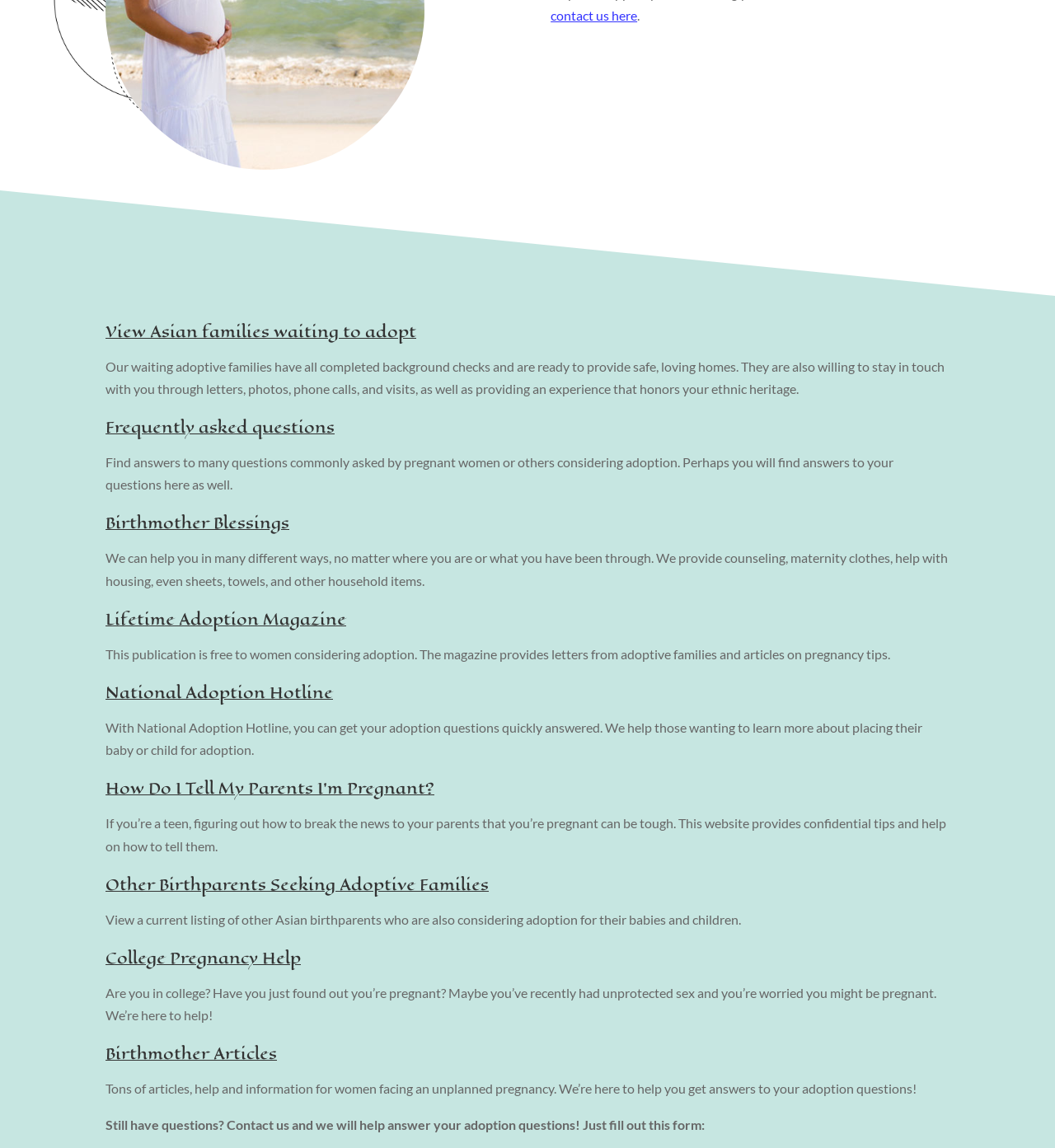Based on the element description National Adoption Hotline, identify the bounding box coordinates for the UI element. The coordinates should be in the format (top-left x, top-left y, bottom-right x, bottom-right y) and within the 0 to 1 range.

[0.1, 0.593, 0.316, 0.614]